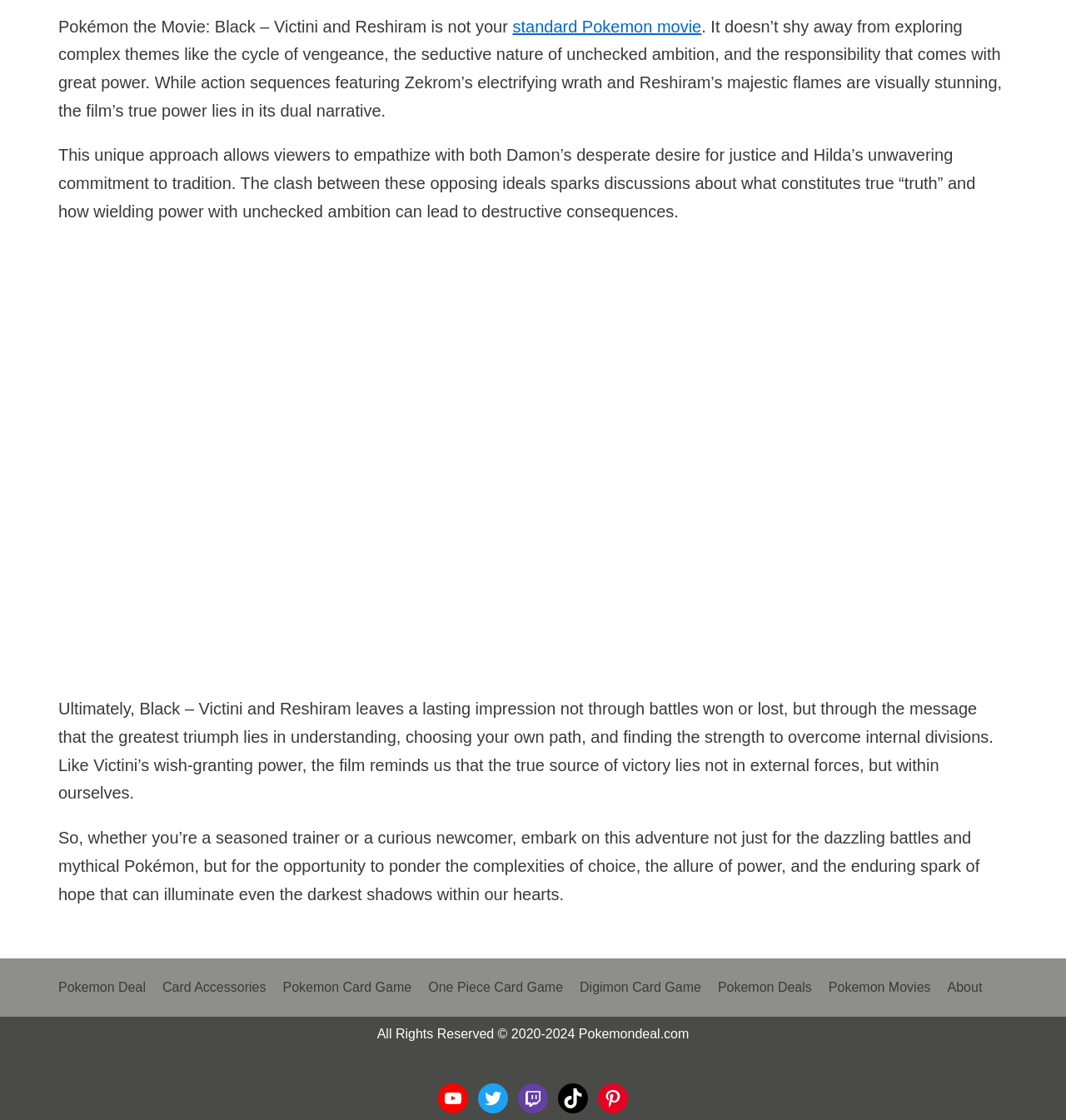What is the main message of the movie? Please answer the question using a single word or phrase based on the image.

true source of victory lies within ourselves